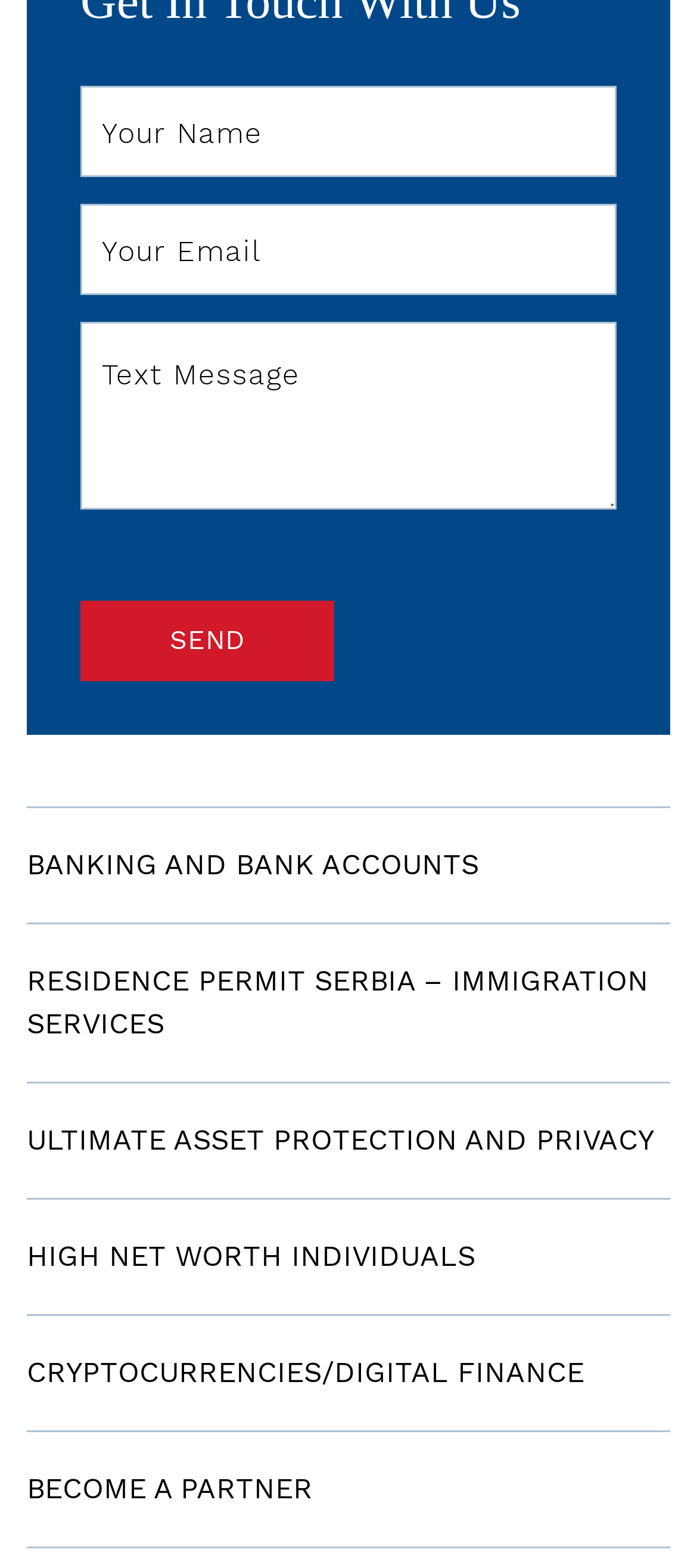Locate the bounding box coordinates of the element's region that should be clicked to carry out the following instruction: "Type a text message". The coordinates need to be four float numbers between 0 and 1, i.e., [left, top, right, bottom].

[0.115, 0.205, 0.885, 0.325]